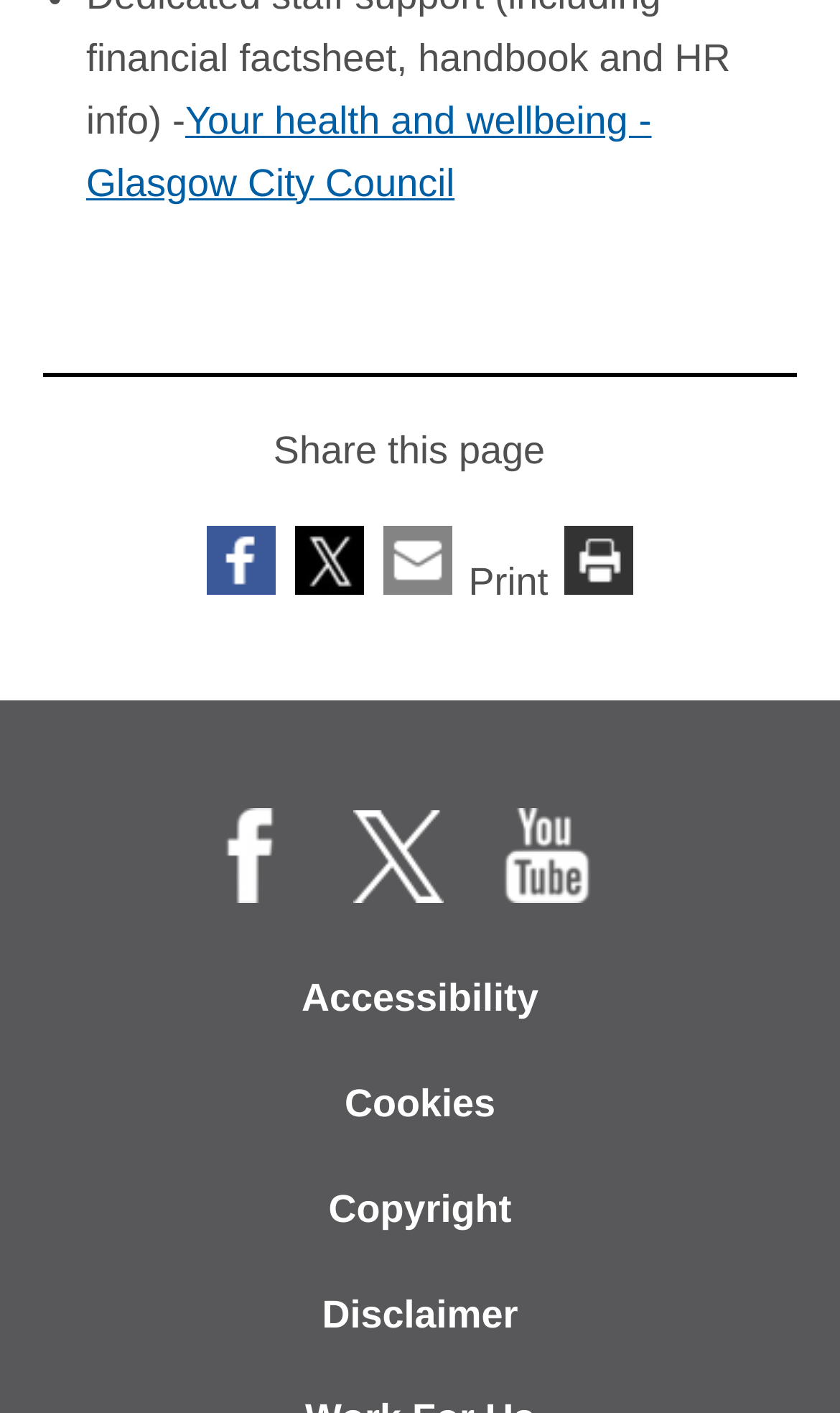What is the text of the second StaticText element? Please answer the question using a single word or phrase based on the image.

Share this page